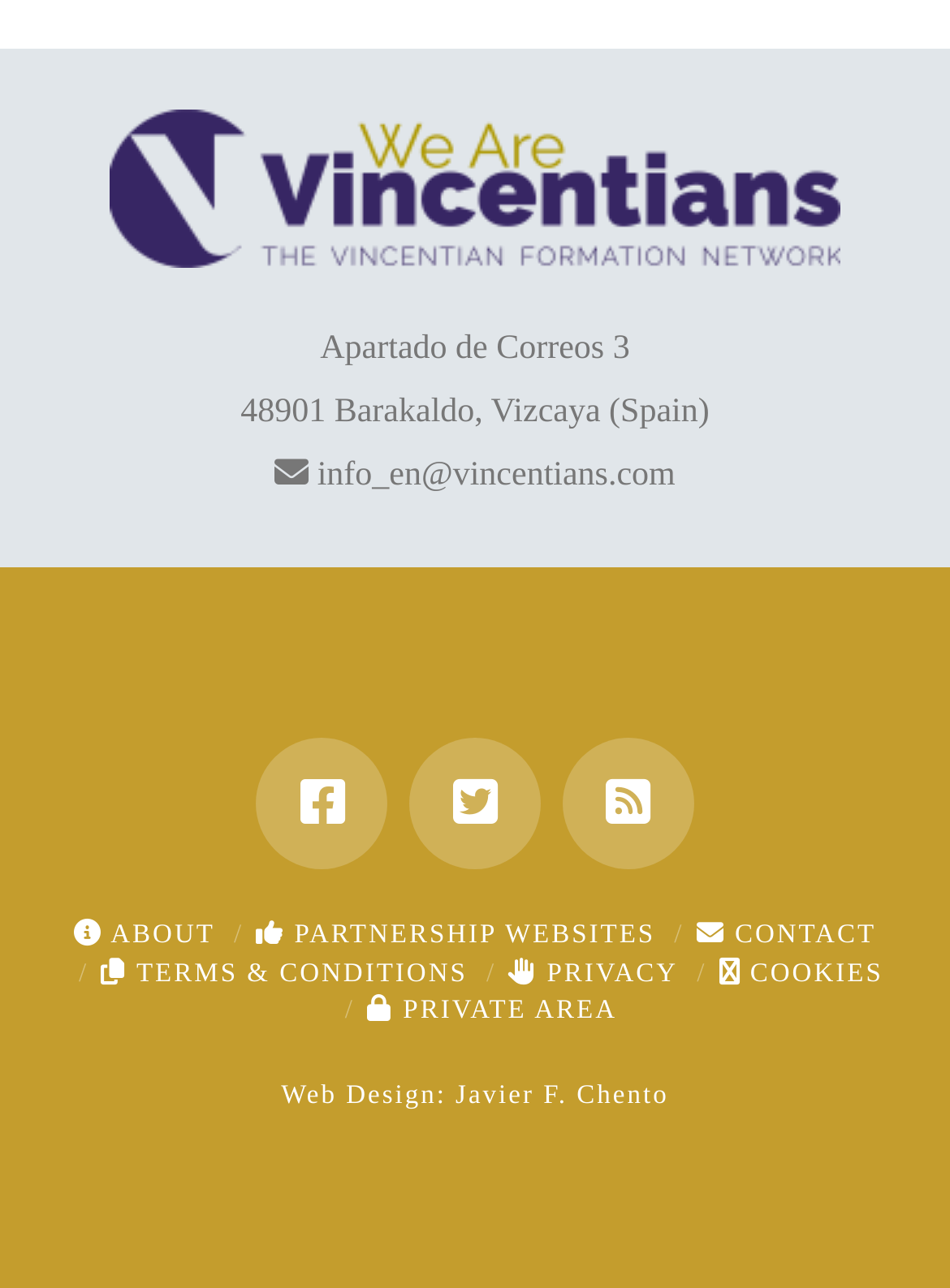Highlight the bounding box coordinates of the region I should click on to meet the following instruction: "enter PRIVATE AREA".

[0.386, 0.773, 0.65, 0.796]